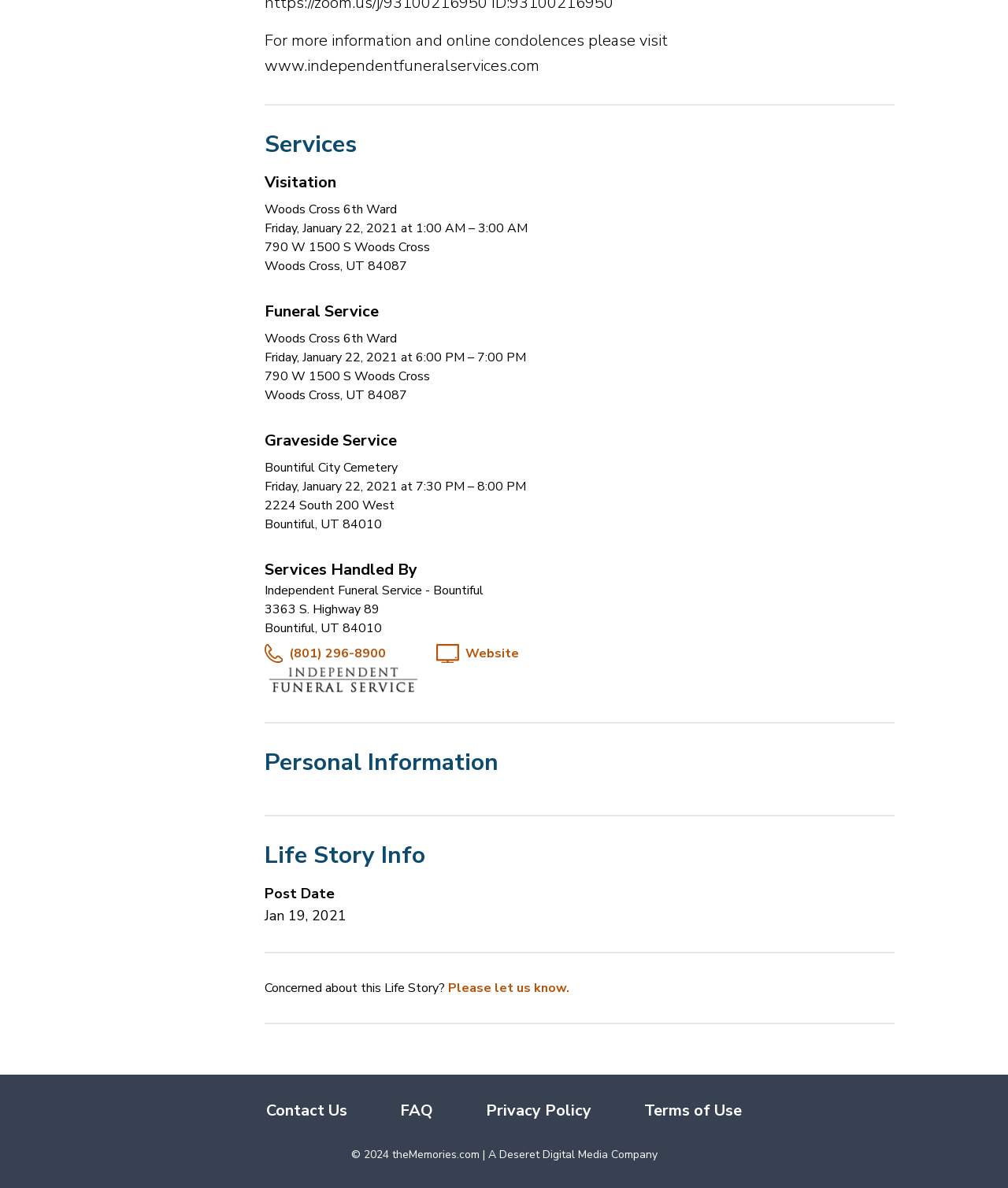Could you find the bounding box coordinates of the clickable area to complete this instruction: "Check 'Laybuy and Afterpay available'"?

None